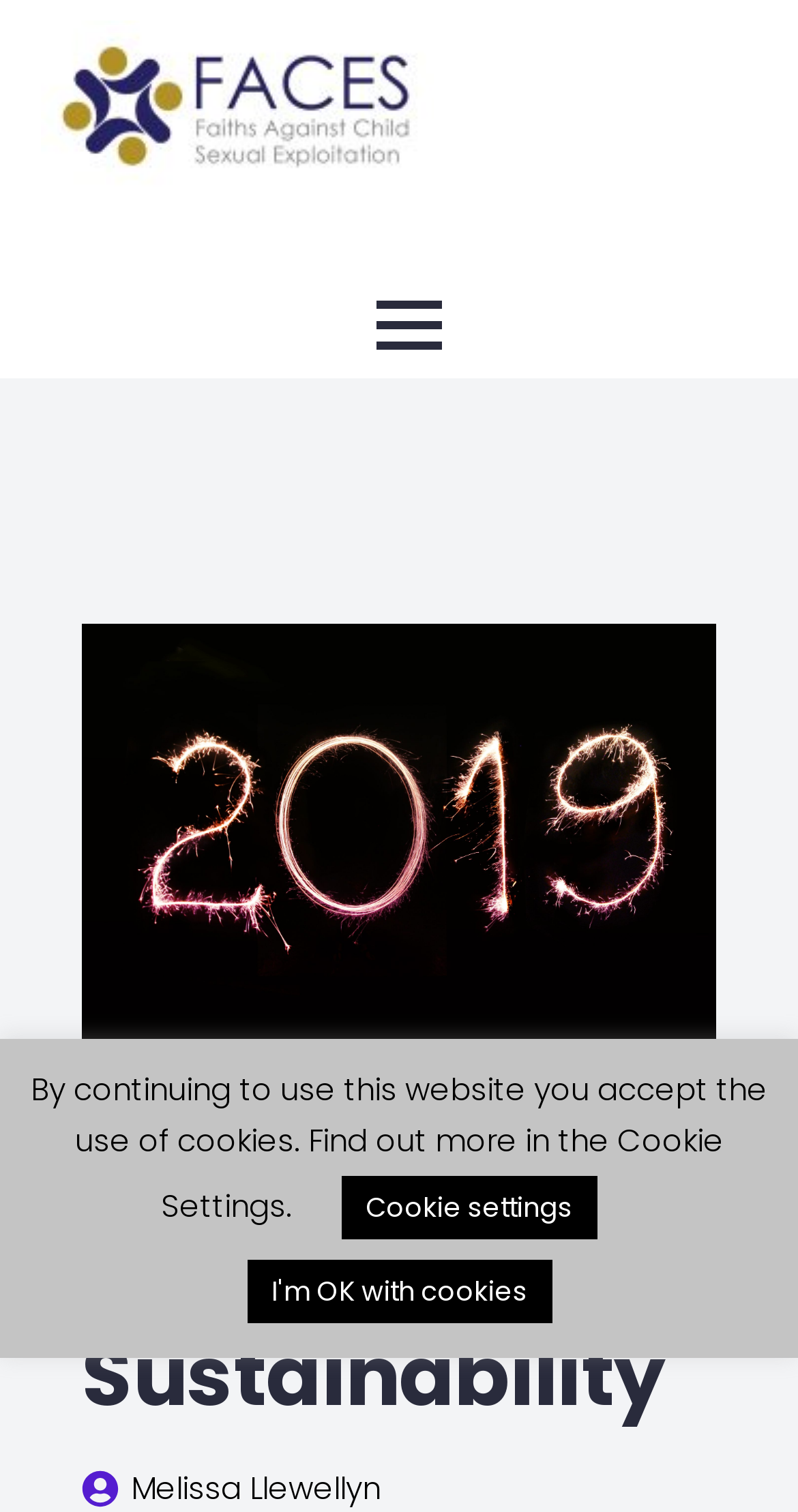Provide an in-depth description of the elements and layout of the webpage.

The webpage appears to be the homepage of FACES Luton, an organization focused on faiths against child sexual exploitation. At the top left of the page, there is a logo image of the organization, accompanied by a figure element. 

On the top right, there is a button to open the menu, which is not expanded by default. Below the logo, there is a large image that takes up most of the width of the page, depicting a faith community response to child sexual exploitation.

The main heading of the page, "2019: Ambition And Sustainability", is located near the bottom of the image. At the very bottom of the page, there is a small image, a text "Melissa Llewellyn", and a paragraph of text about cookie usage, along with two buttons: "Cookie settings" and "I'm OK with cookies".